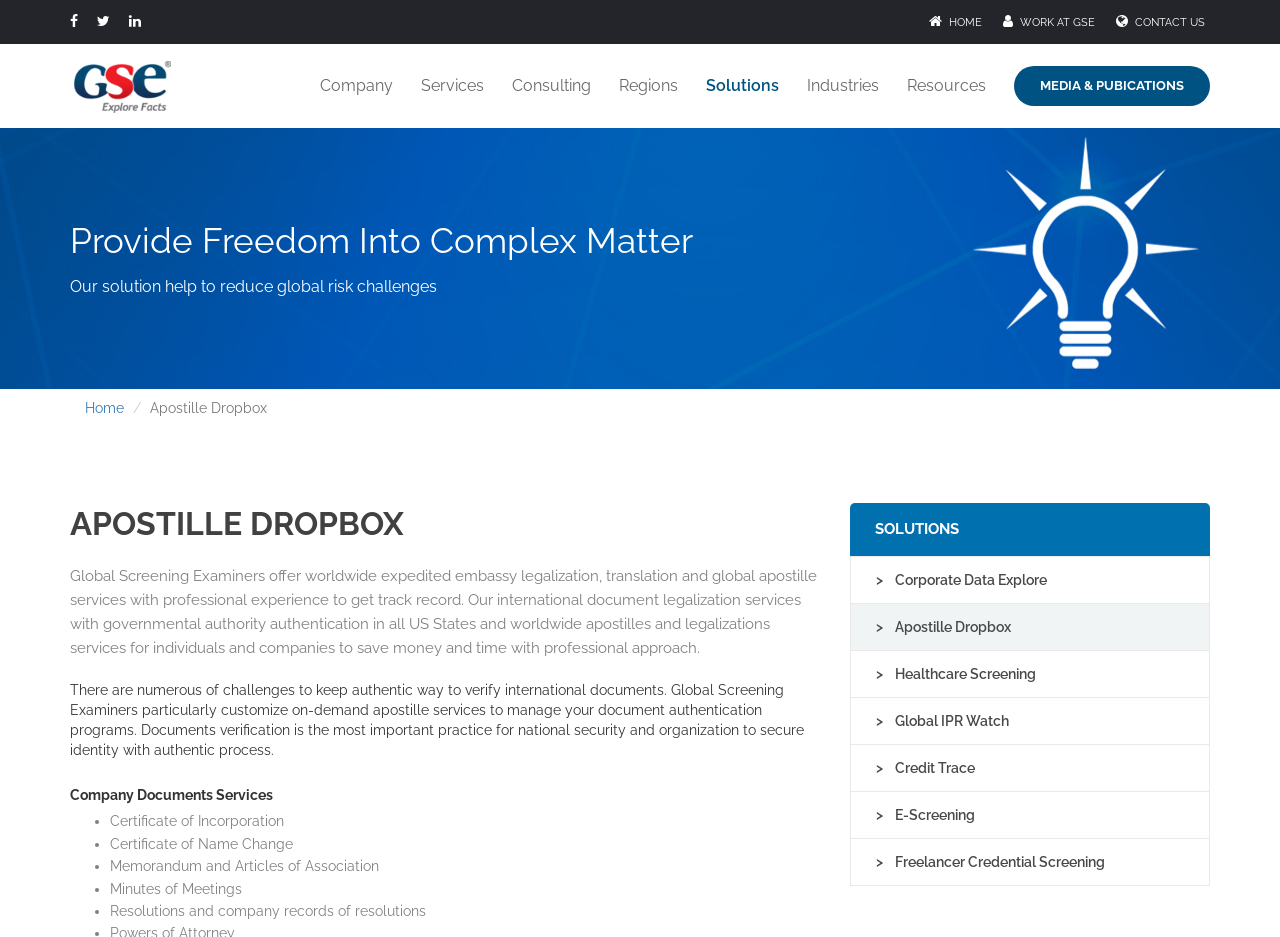With reference to the screenshot, provide a detailed response to the question below:
What is the purpose of the Apostille Dropbox?

The purpose of the Apostille Dropbox is to manage document authentication programs, as mentioned in the section 'APOSTILLE DROPBOX' where it says 'Global Screening Examiners particularly customize on-demand apostille services to manage your document authentication programs'.